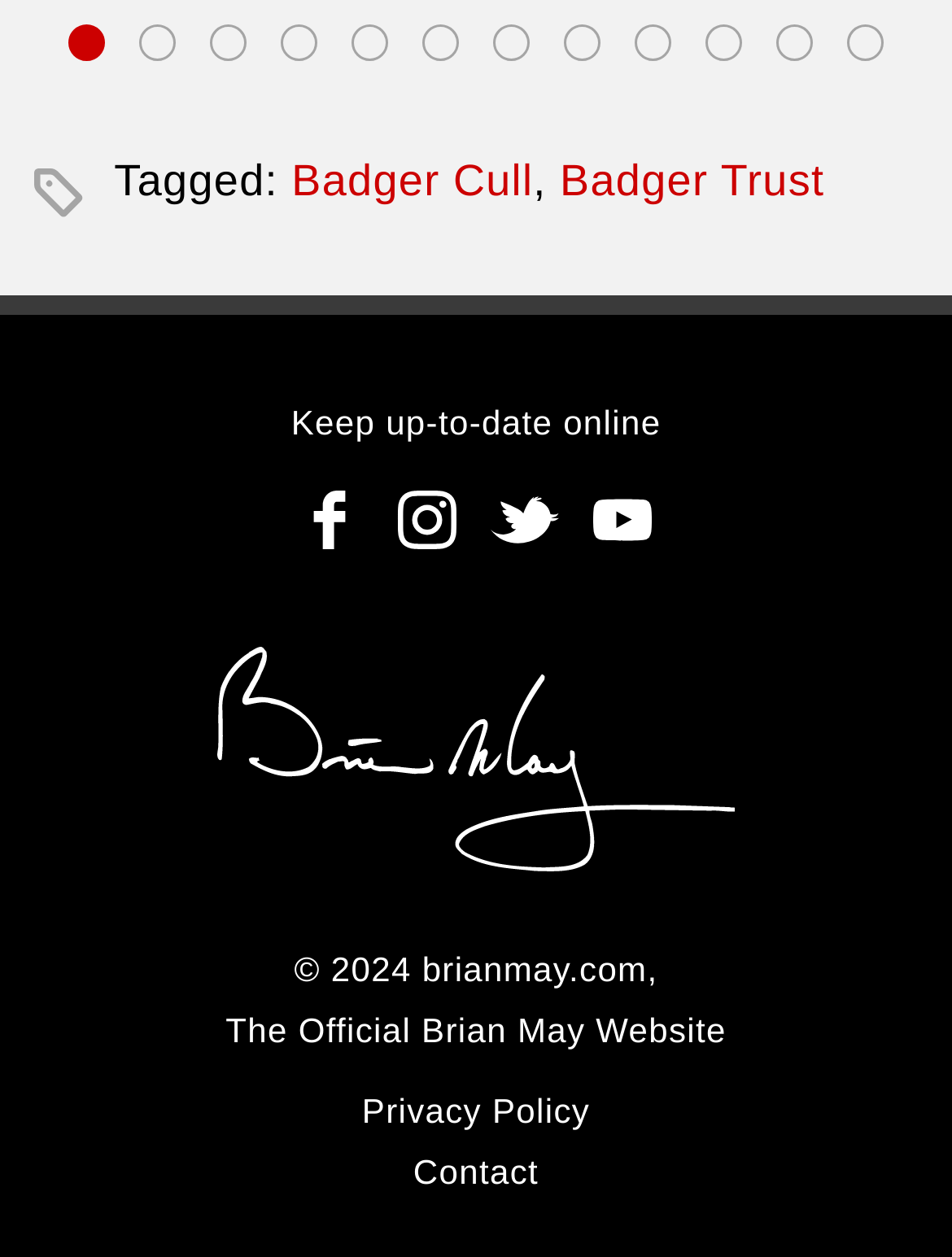Locate the bounding box coordinates of the element I should click to achieve the following instruction: "Contact through the mailbox".

None